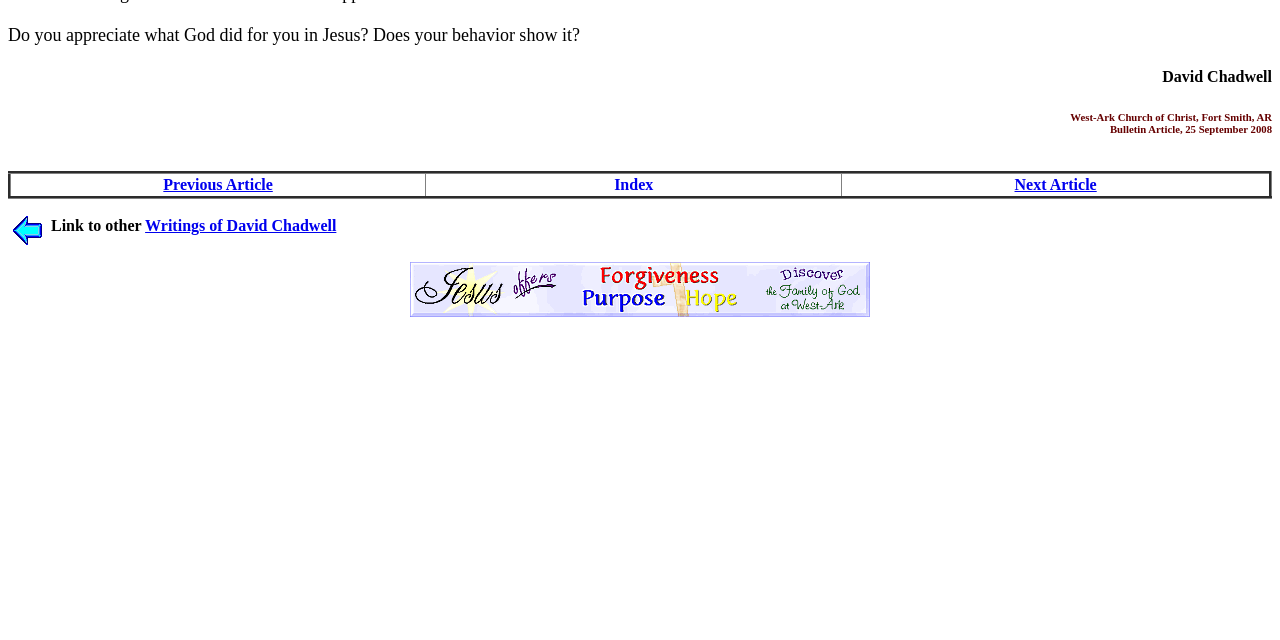Given the description "Next Article", provide the bounding box coordinates of the corresponding UI element.

[0.793, 0.276, 0.857, 0.302]